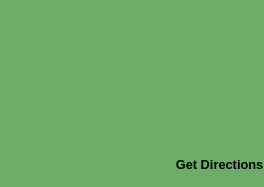Analyze the image and describe all key details you can observe.

The image features a green background with bold black text that reads "Get Directions." This graphic likely serves as a clickable link designed to assist users in finding the location of an office or destination. It is part of a web layout that provides contact information for various offices, including those in Ft. Pierce, Port St. Lucie, Okeechobee, and Vero Beach, all located in Florida. The presence of this image emphasizes the user-friendly design, making it easy for visitors to access route information and navigate to the listed offices.